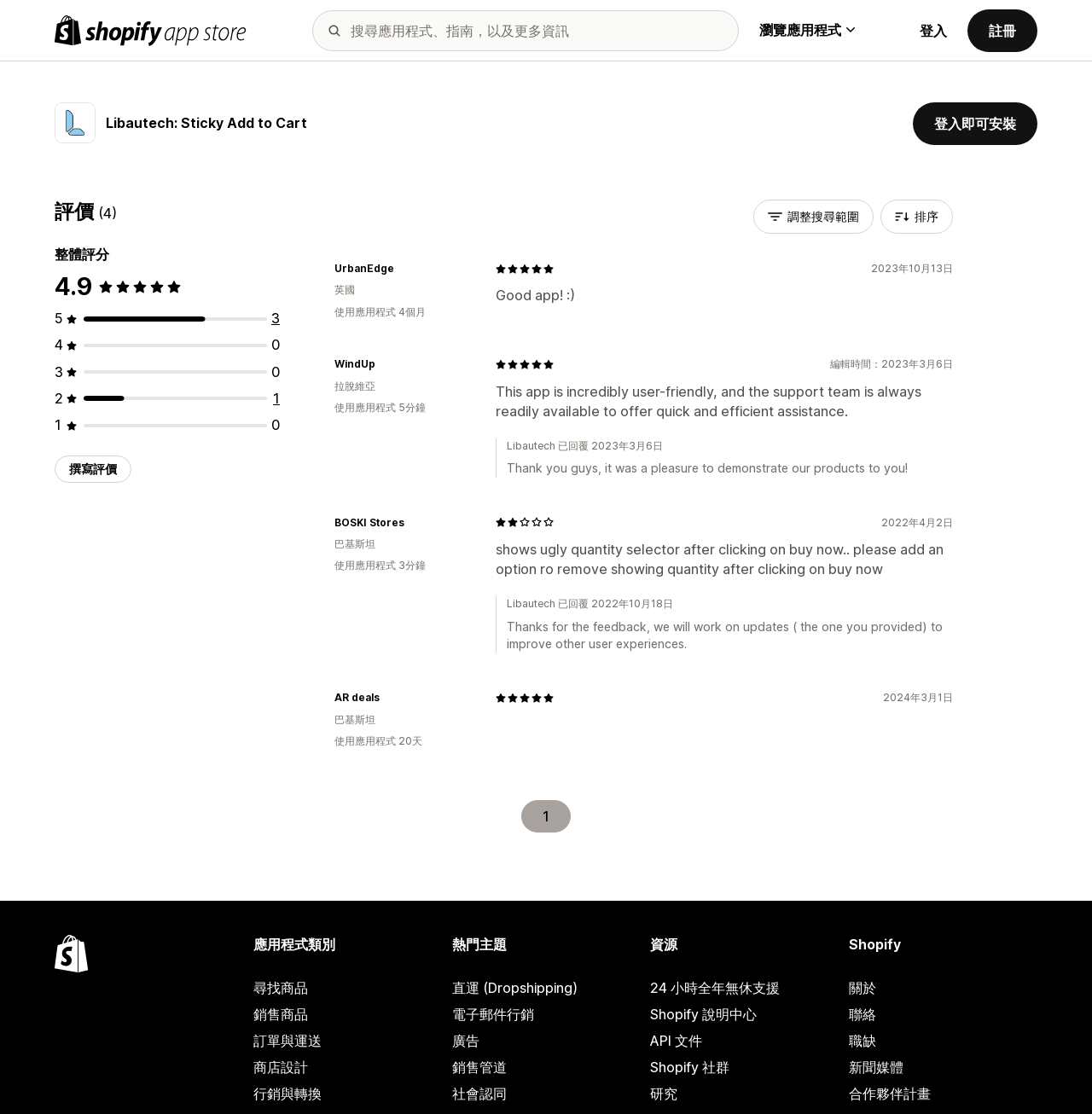Identify the bounding box coordinates of the area that should be clicked in order to complete the given instruction: "Search for an app". The bounding box coordinates should be four float numbers between 0 and 1, i.e., [left, top, right, bottom].

[0.286, 0.009, 0.676, 0.046]